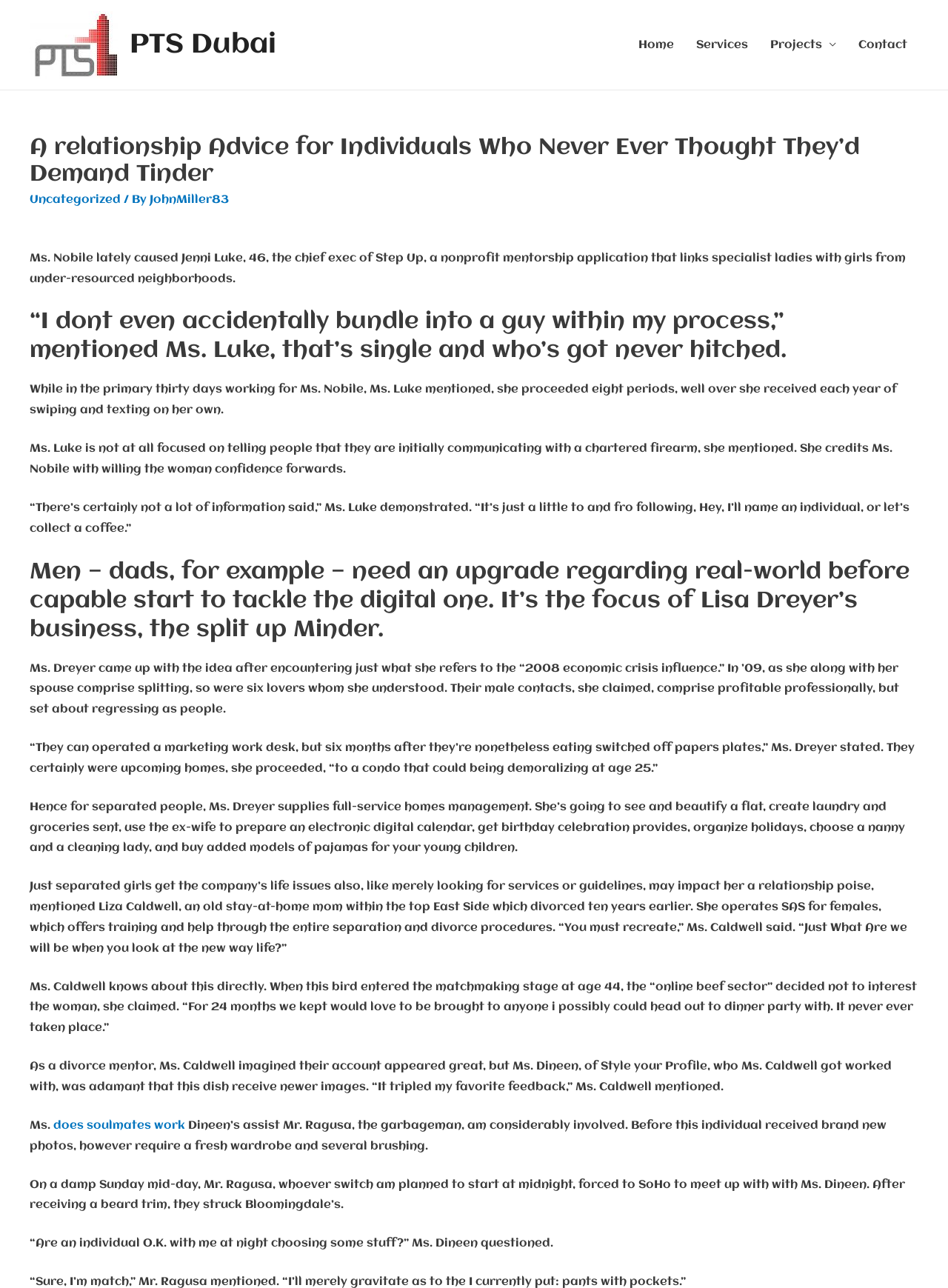What was the result of Ms. Caldwell's new photos on her dating profile?
Based on the image, answer the question with as much detail as possible.

According to the article, Ms. Caldwell, a divorce mentor, received new photos for her dating profile with the help of Ms. Dineen, a professional. As a result, her feedback tripled, suggesting that the new photos were more effective in attracting potential matches.